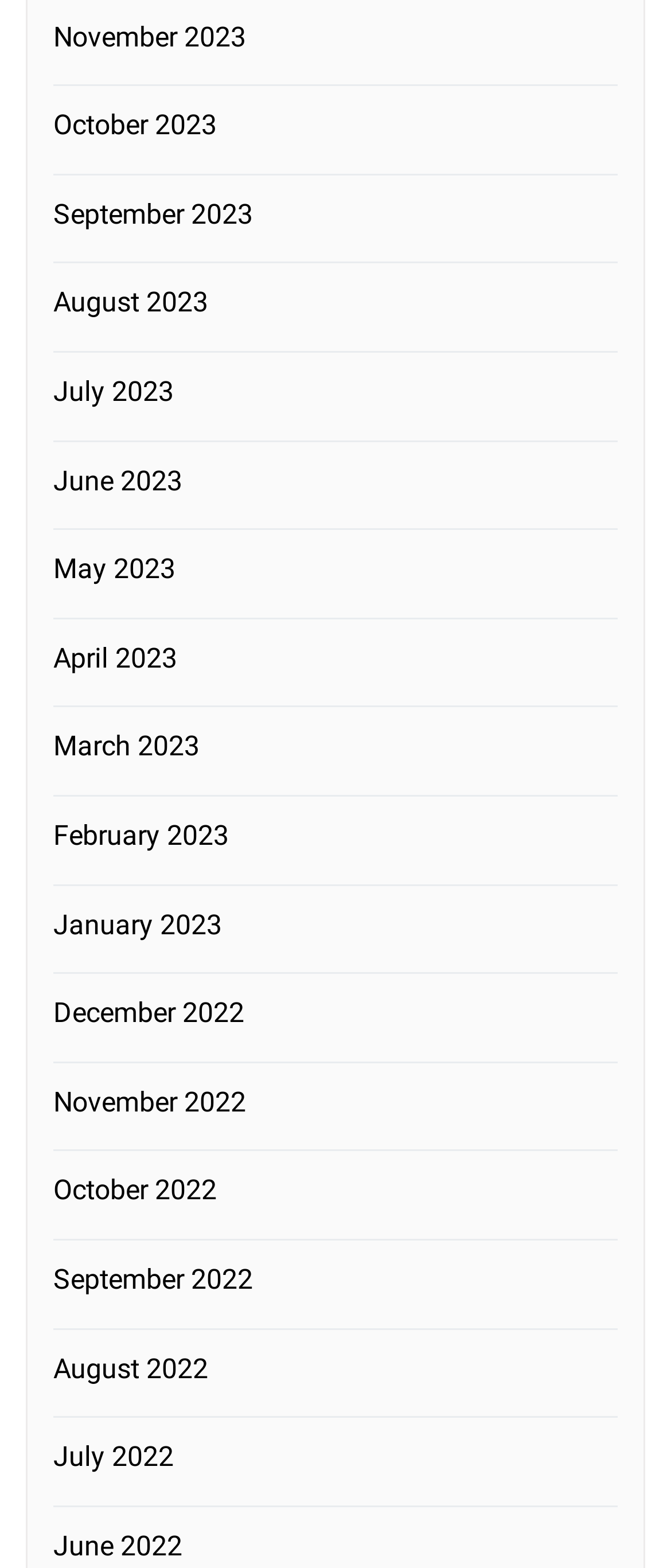Indicate the bounding box coordinates of the element that must be clicked to execute the instruction: "view November 2023". The coordinates should be given as four float numbers between 0 and 1, i.e., [left, top, right, bottom].

[0.079, 0.009, 0.384, 0.038]